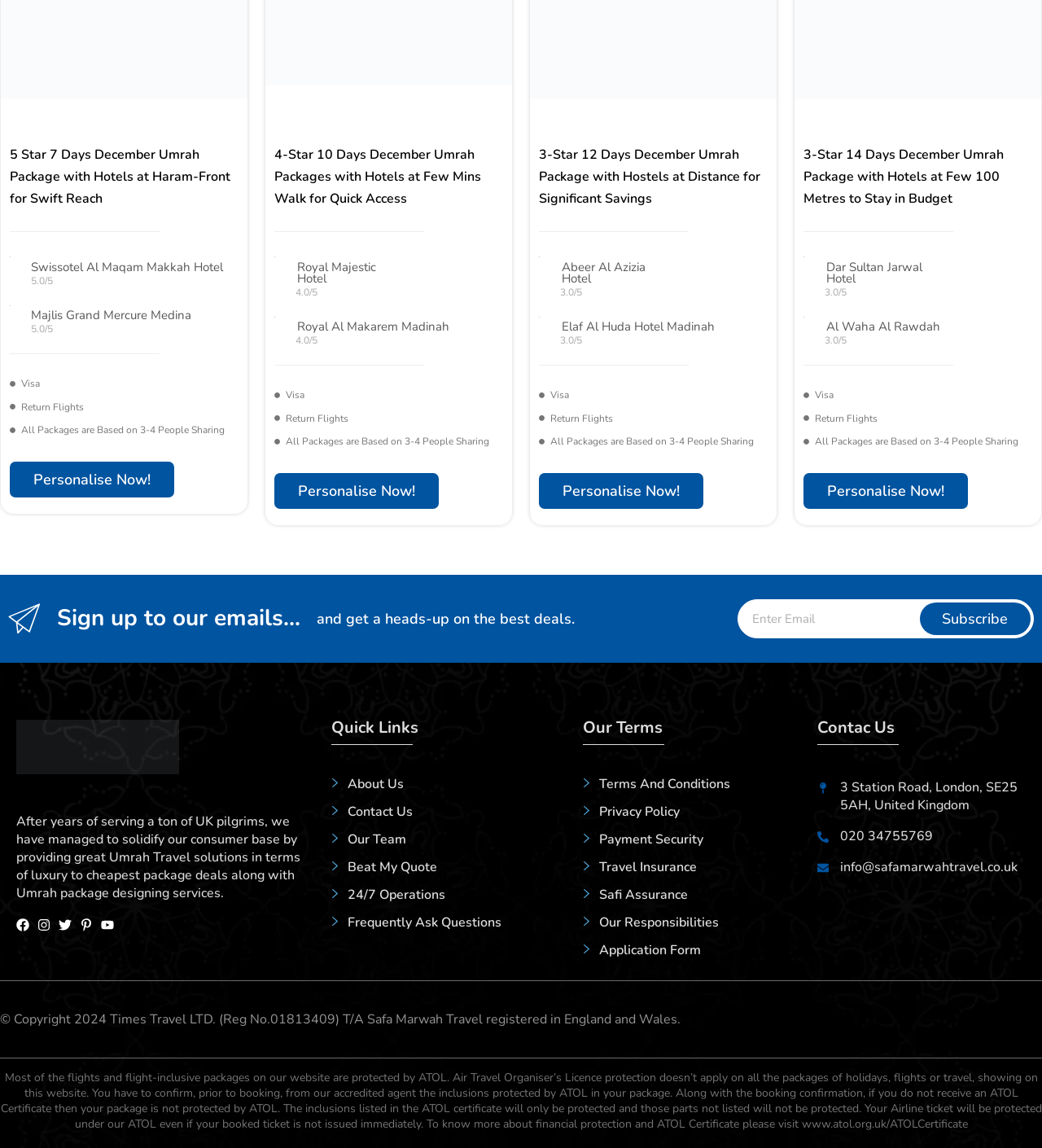Determine the bounding box coordinates of the area to click in order to meet this instruction: "Enter email address".

[0.711, 0.525, 0.875, 0.553]